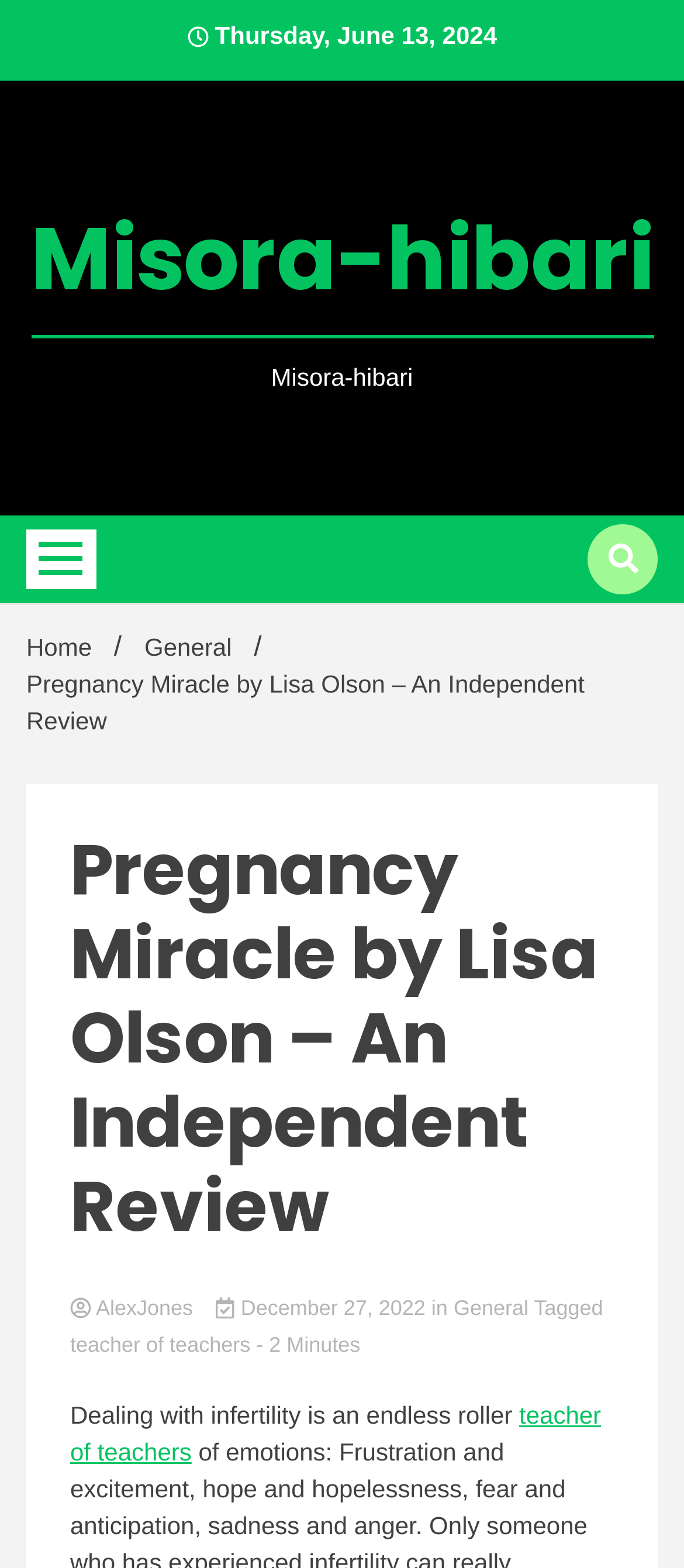Determine the bounding box coordinates of the region I should click to achieve the following instruction: "Click the 'Misora-hibari' link". Ensure the bounding box coordinates are four float numbers between 0 and 1, i.e., [left, top, right, bottom].

[0.045, 0.119, 0.955, 0.216]